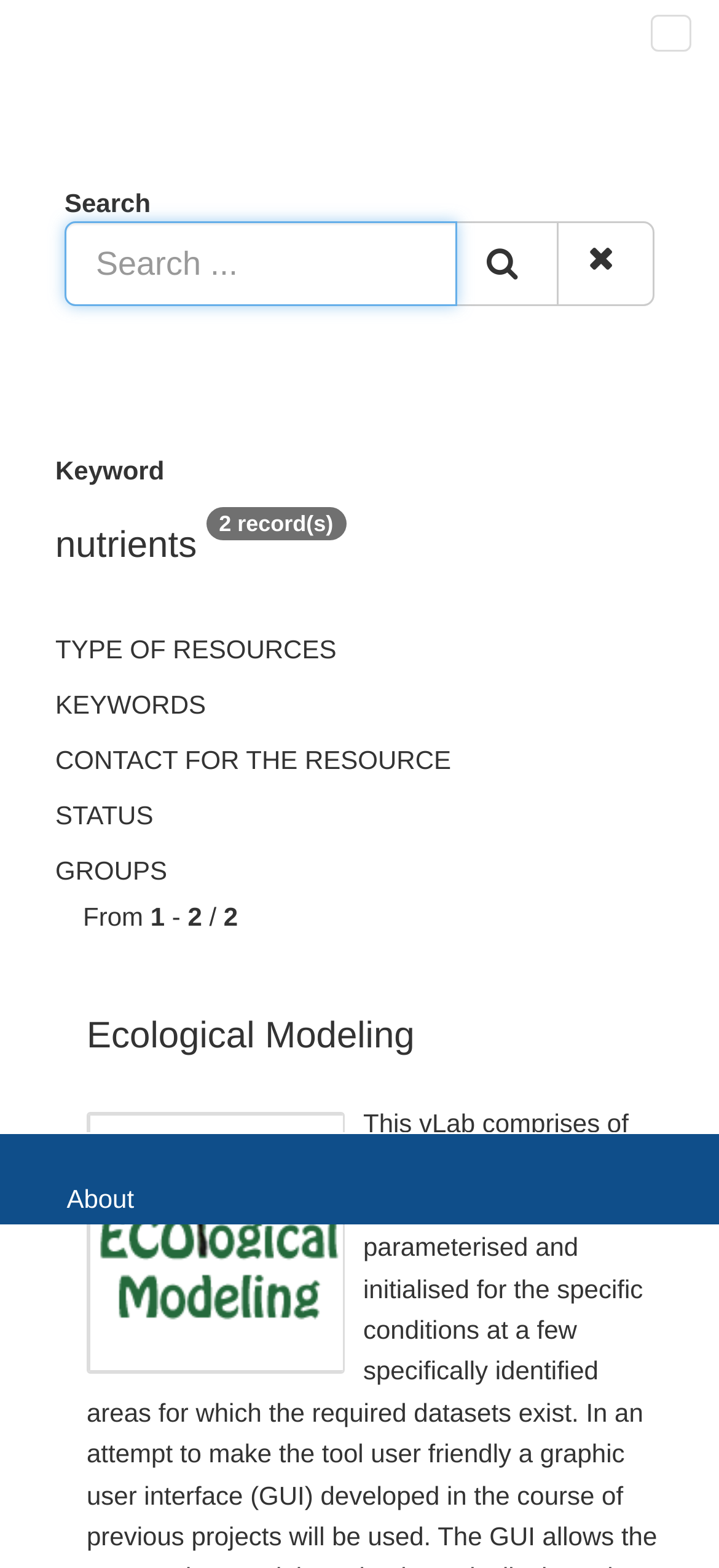Determine the bounding box coordinates of the clickable element to achieve the following action: 'Filter by keywords'. Provide the coordinates as four float values between 0 and 1, formatted as [left, top, right, bottom].

[0.077, 0.432, 0.718, 0.467]